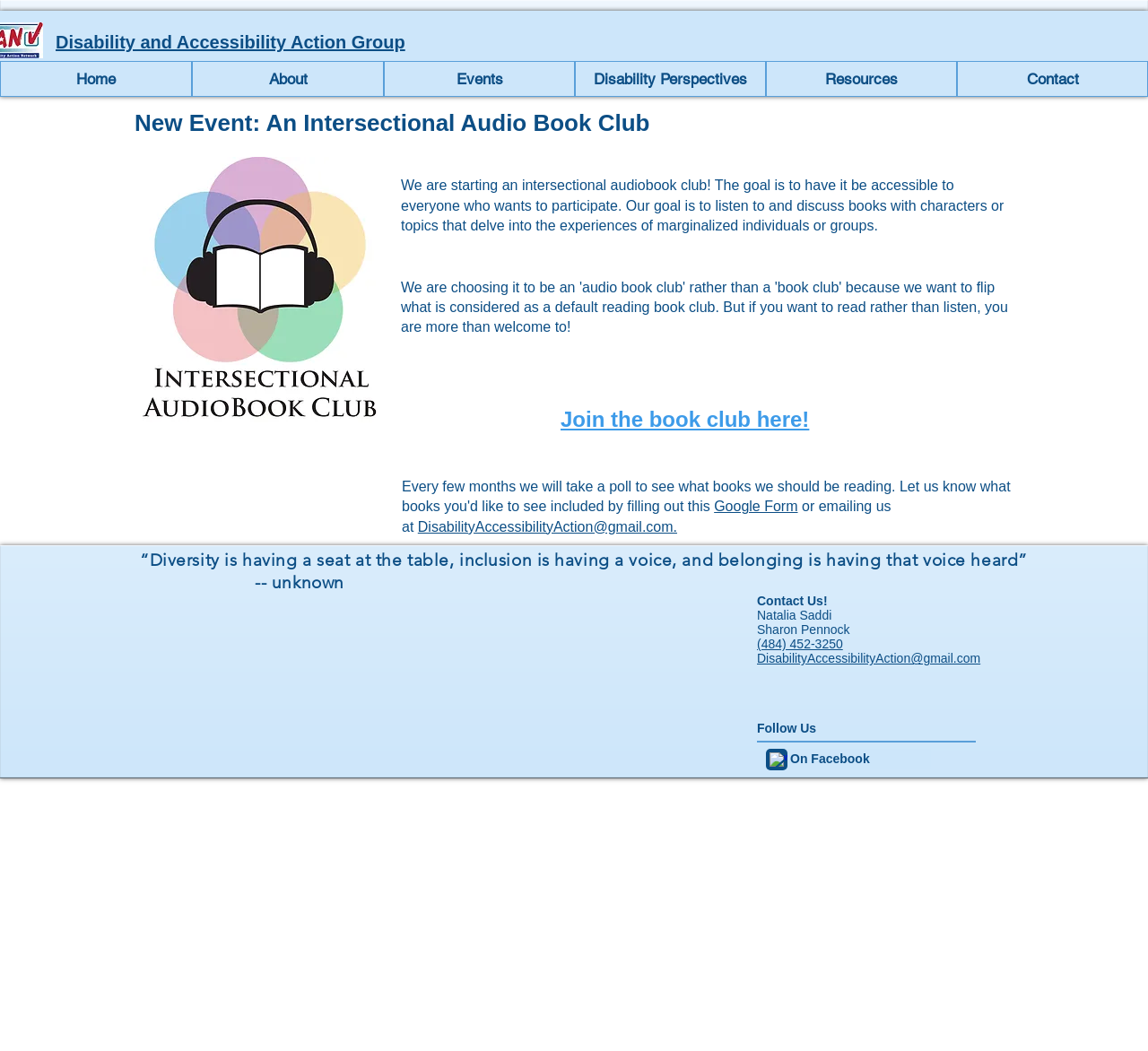Can you find the bounding box coordinates for the element to click on to achieve the instruction: "Click on the 'Home' link"?

[0.0, 0.058, 0.167, 0.092]